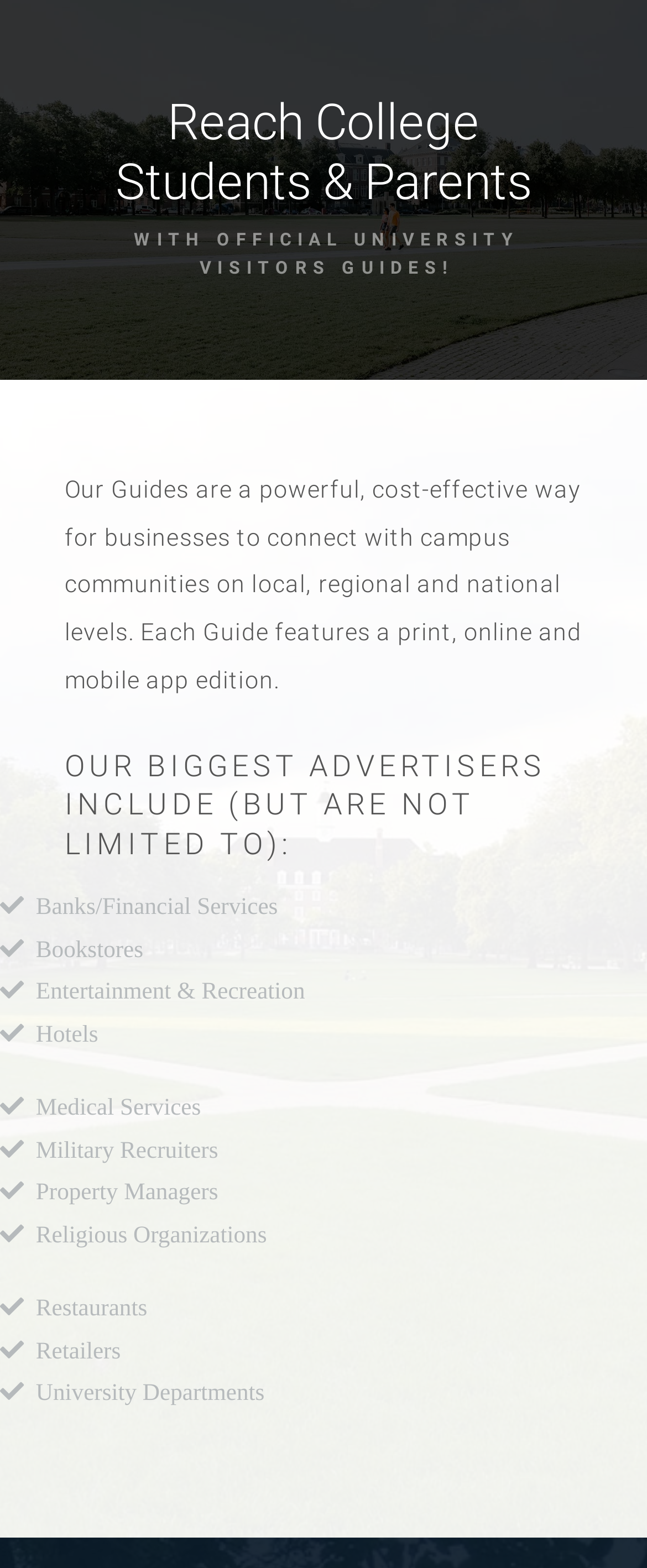How many editions does each guide feature?
Look at the image and respond with a one-word or short-phrase answer.

Three